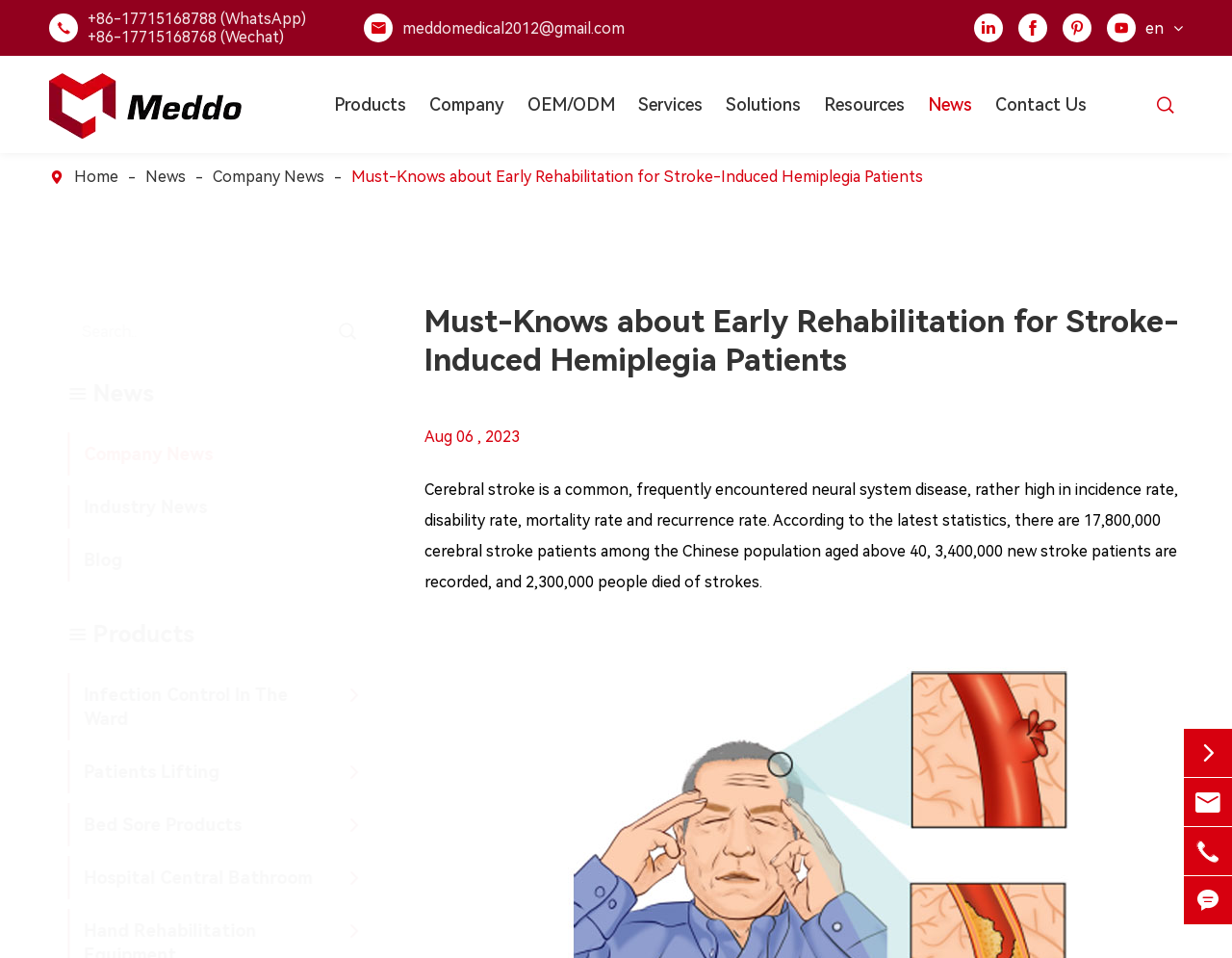Locate the bounding box of the UI element based on this description: "name="q" placeholder="Search"". Provide four float numbers between 0 and 1 as [left, top, right, bottom].

[0.031, 0.16, 0.969, 0.187]